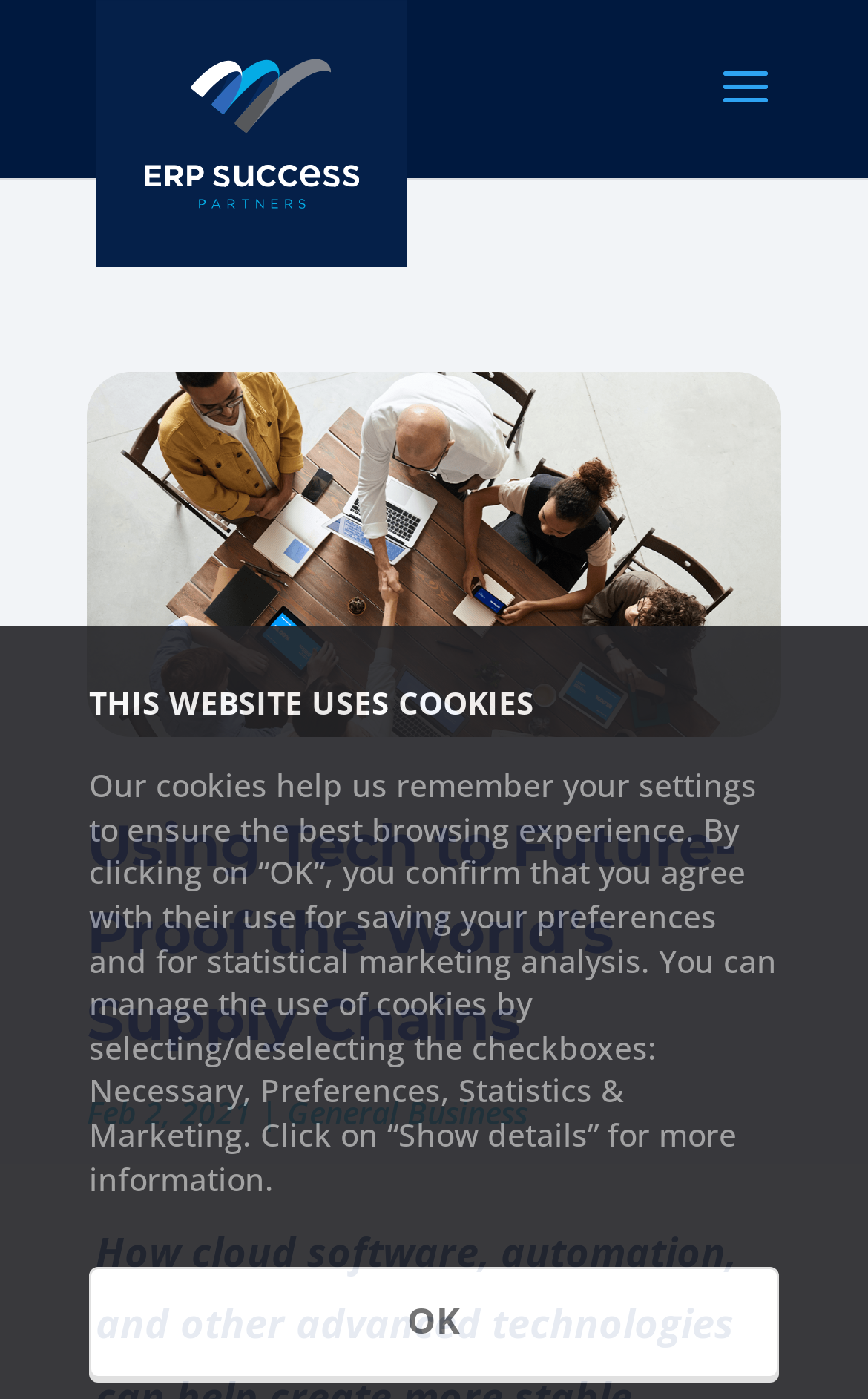Using the information in the image, give a detailed answer to the following question: What is the category of the article?

I found the category of the article by looking at the link element that says 'General Business' which is located next to the date of the article.